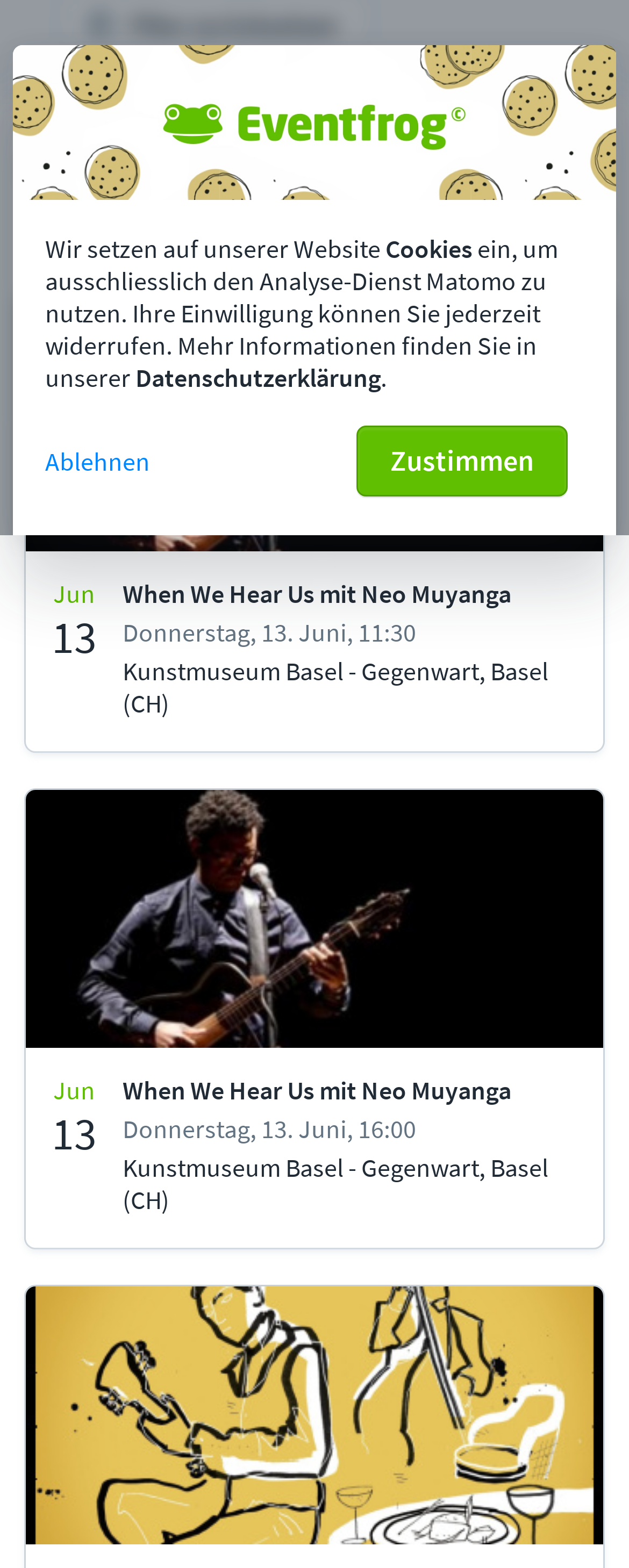Locate the bounding box of the UI element based on this description: "Bern". Provide four float numbers between 0 and 1 as [left, top, right, bottom].

[0.118, 0.138, 0.882, 0.175]